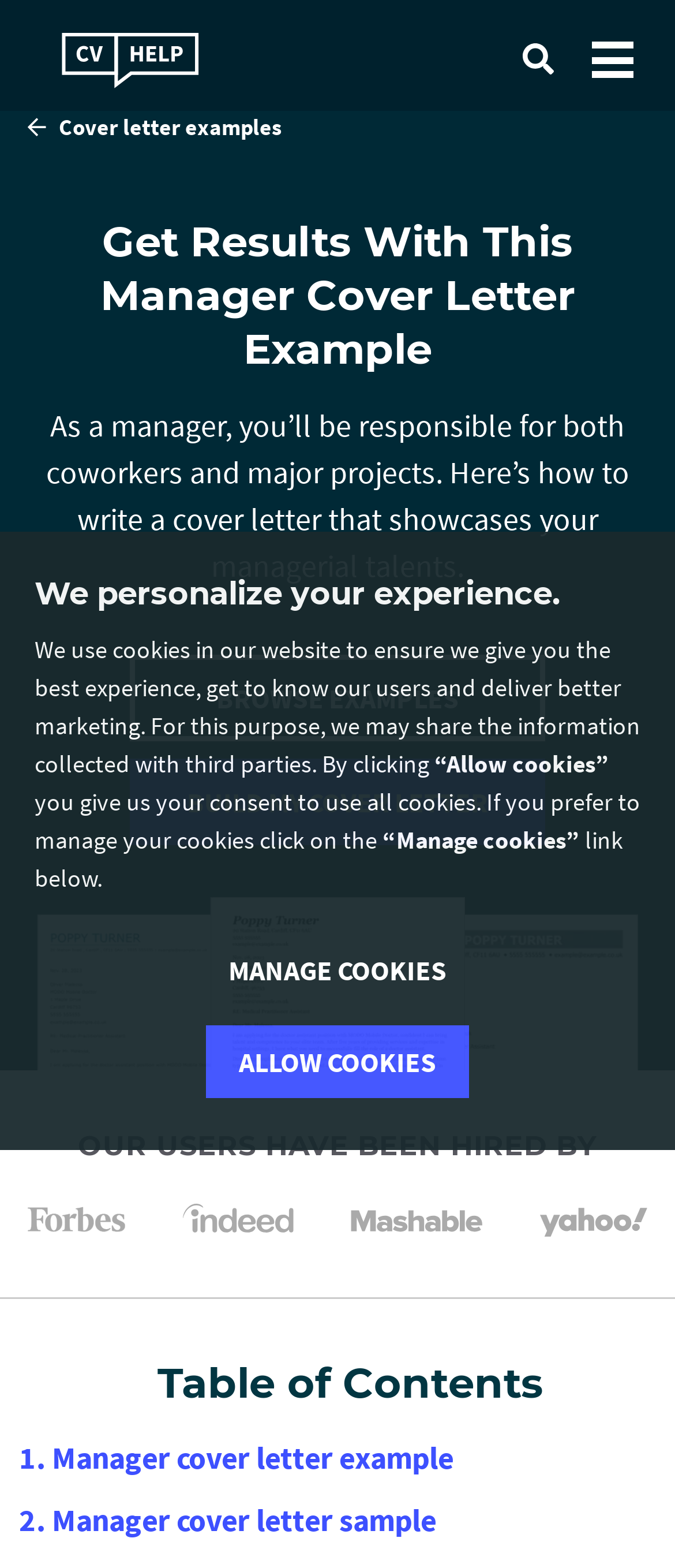Identify the bounding box of the UI element described as follows: ".a{fill:none;stroke:#fff;stroke-miterlimit:10;stroke-width:5px;}.b{fill:#fff;}". Provide the coordinates as four float numbers in the range of 0 to 1 [left, top, right, bottom].

[0.041, 0.021, 0.345, 0.056]